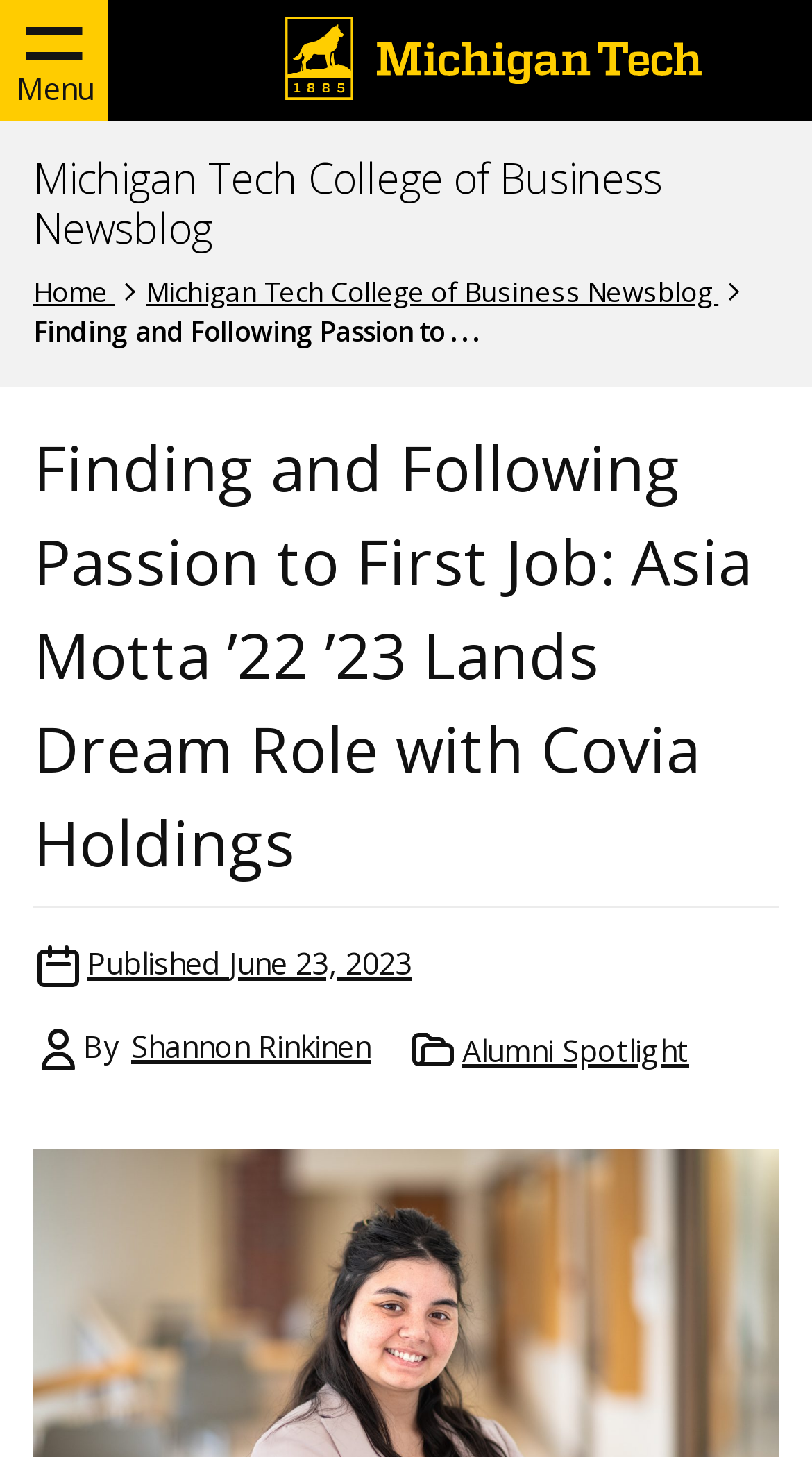Please answer the following question using a single word or phrase: 
Who is the author of the article?

Shannon Rinkinen